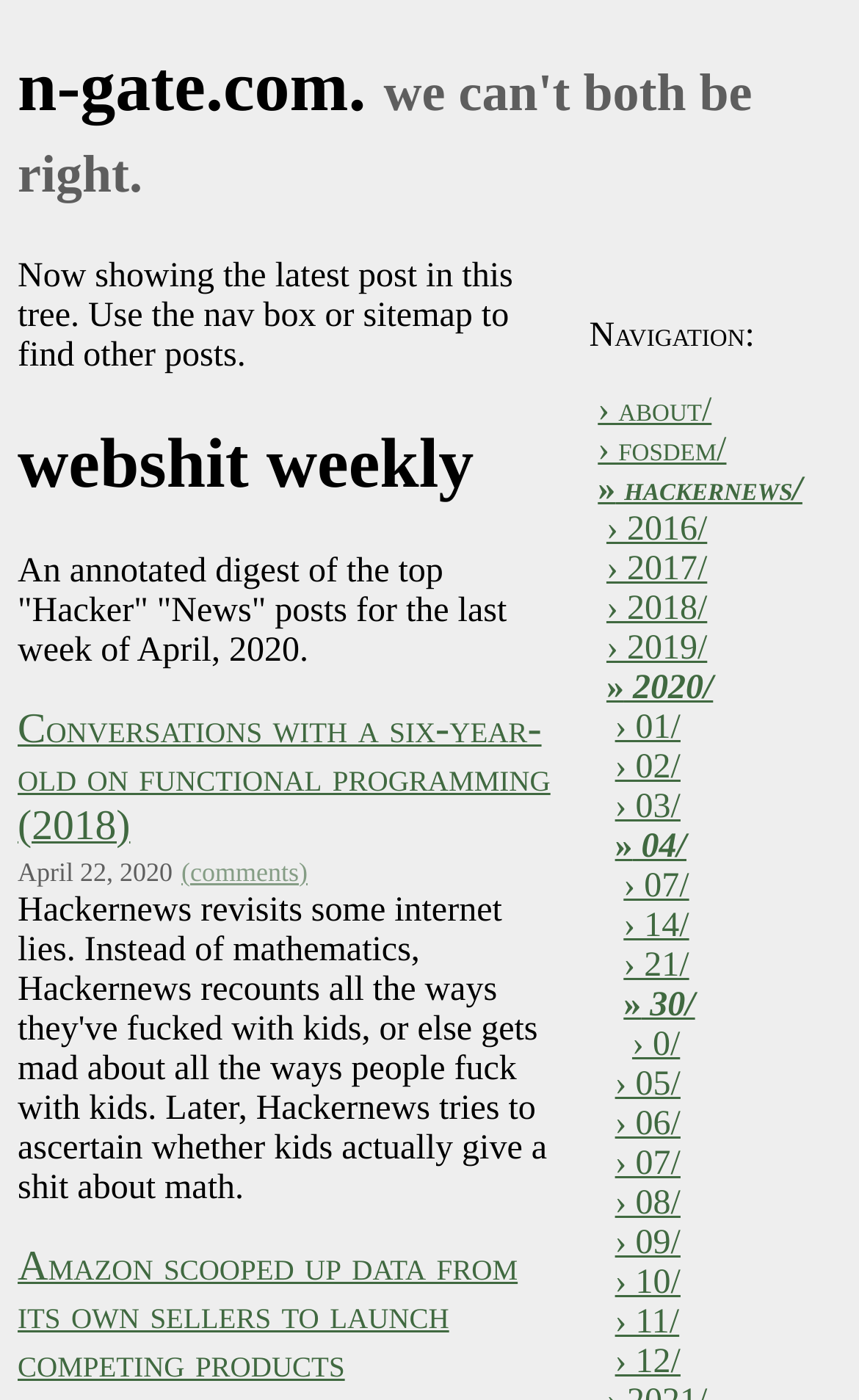Give a full account of the webpage's elements and their arrangement.

The webpage appears to be a blog or news website with a focus on technology and hacking. At the top, there is a heading that reads "n-gate.com. we can't both be right." which is also a link. Below this, there is a navigation section with links to various pages, including "about", "fosdem", "hackernews", and archives for different years and months.

On the left side of the page, there is a complementary section with a static text that provides instructions on how to navigate the website. Below this, there is a heading that reads "webshit weekly" followed by a static text that describes the content of the webpage, which is an annotated digest of top "Hacker" "News" posts for a specific week.

The main content of the webpage consists of a list of articles or posts, each with a title, a link, and a date. The first post is titled "Conversations with a six-year-old on functional programming (2018)" and has a link to the article and a link to the comments section. The second post is titled "Amazon scooped up data from its own sellers to launch competing products" and takes up most of the bottom half of the page.

There are no images on the page, and the design is simple and text-based, with a focus on providing easy navigation and access to the content.